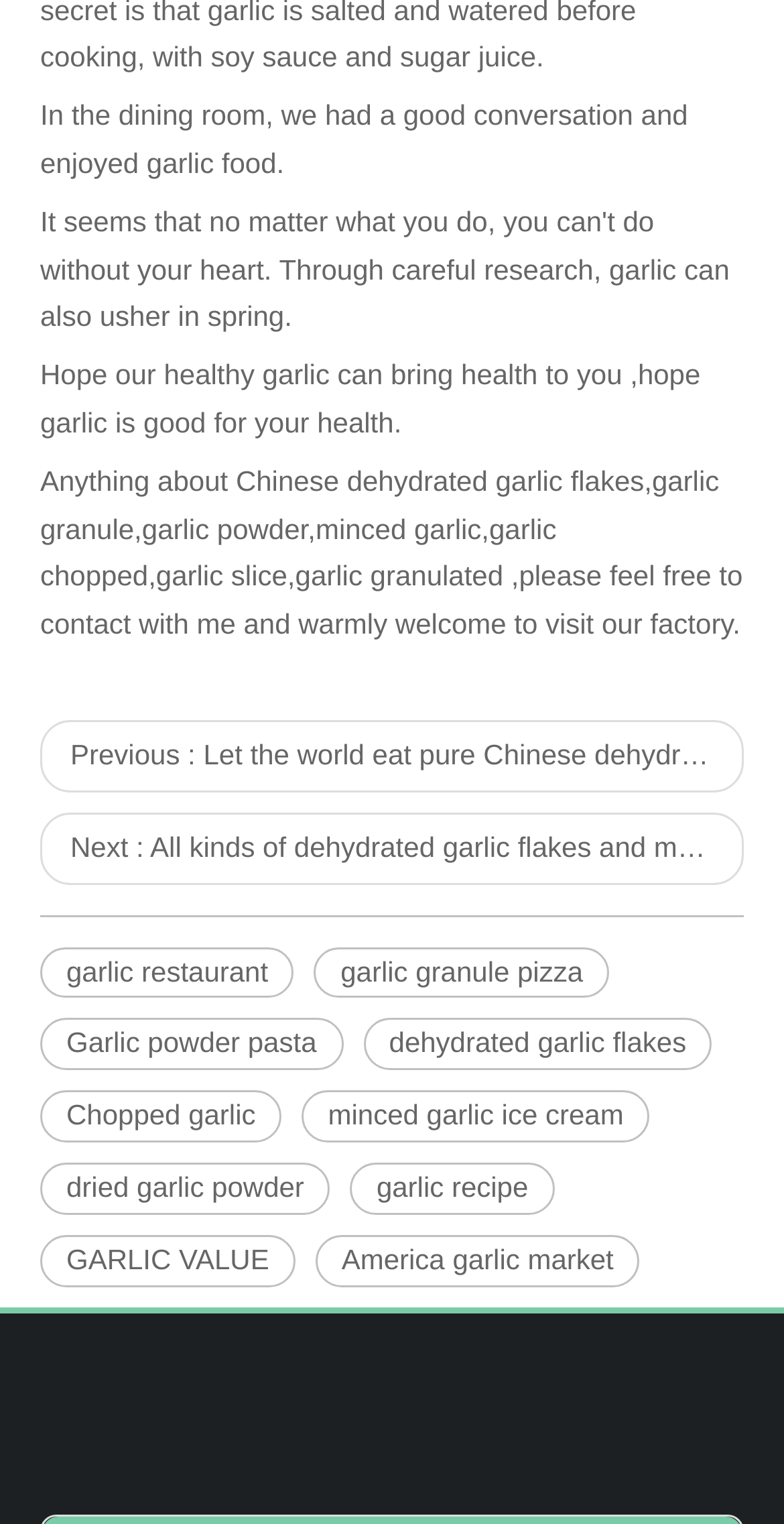Provide a brief response to the question below using a single word or phrase: 
What is the relation between the links on the webpage?

related to garlic